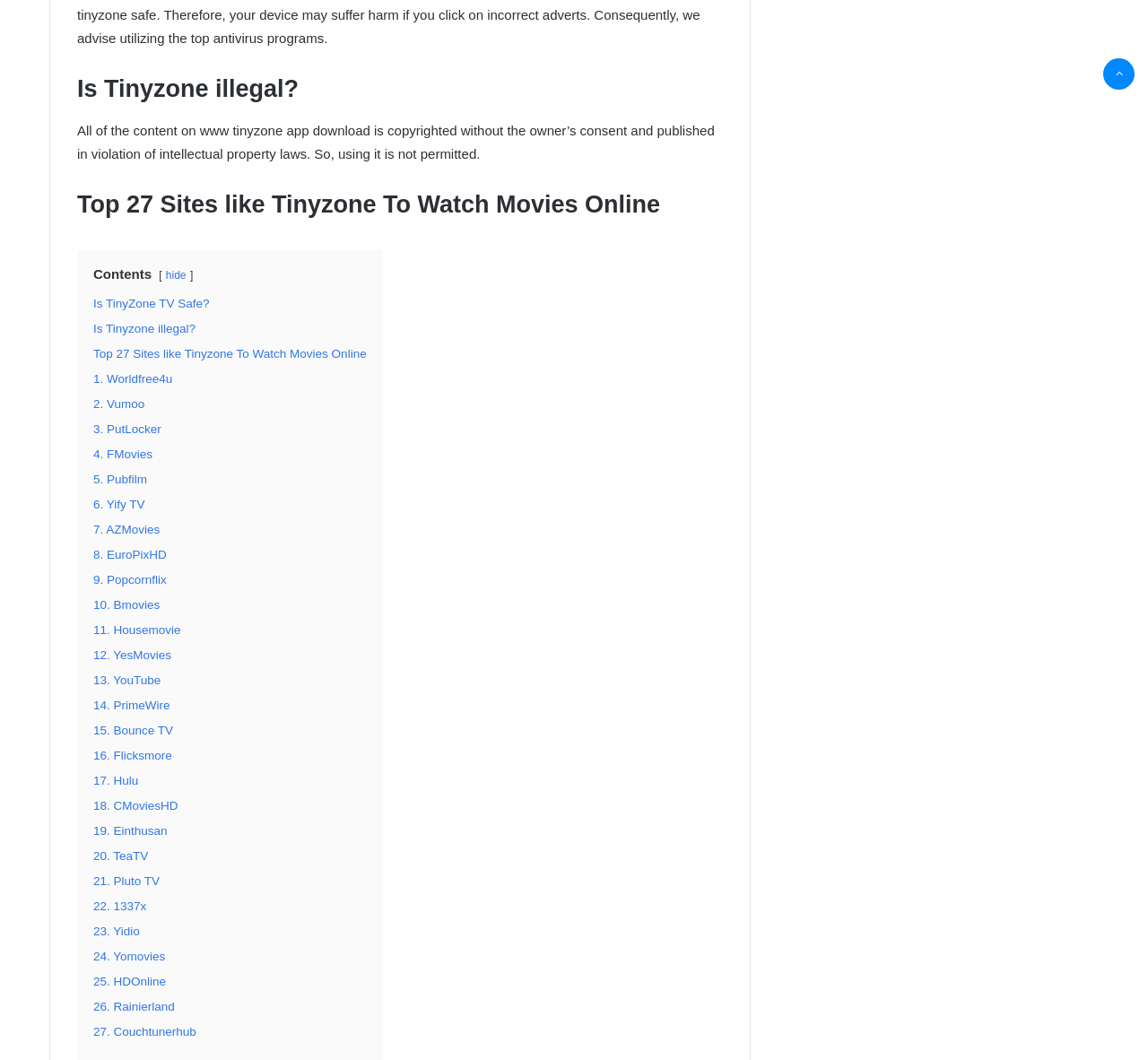Using the element description provided, determine the bounding box coordinates in the format (top-left x, top-left y, bottom-right x, bottom-right y). Ensure that all values are floating point numbers between 0 and 1. Element description: 19. Einthusan

[0.081, 0.778, 0.146, 0.79]